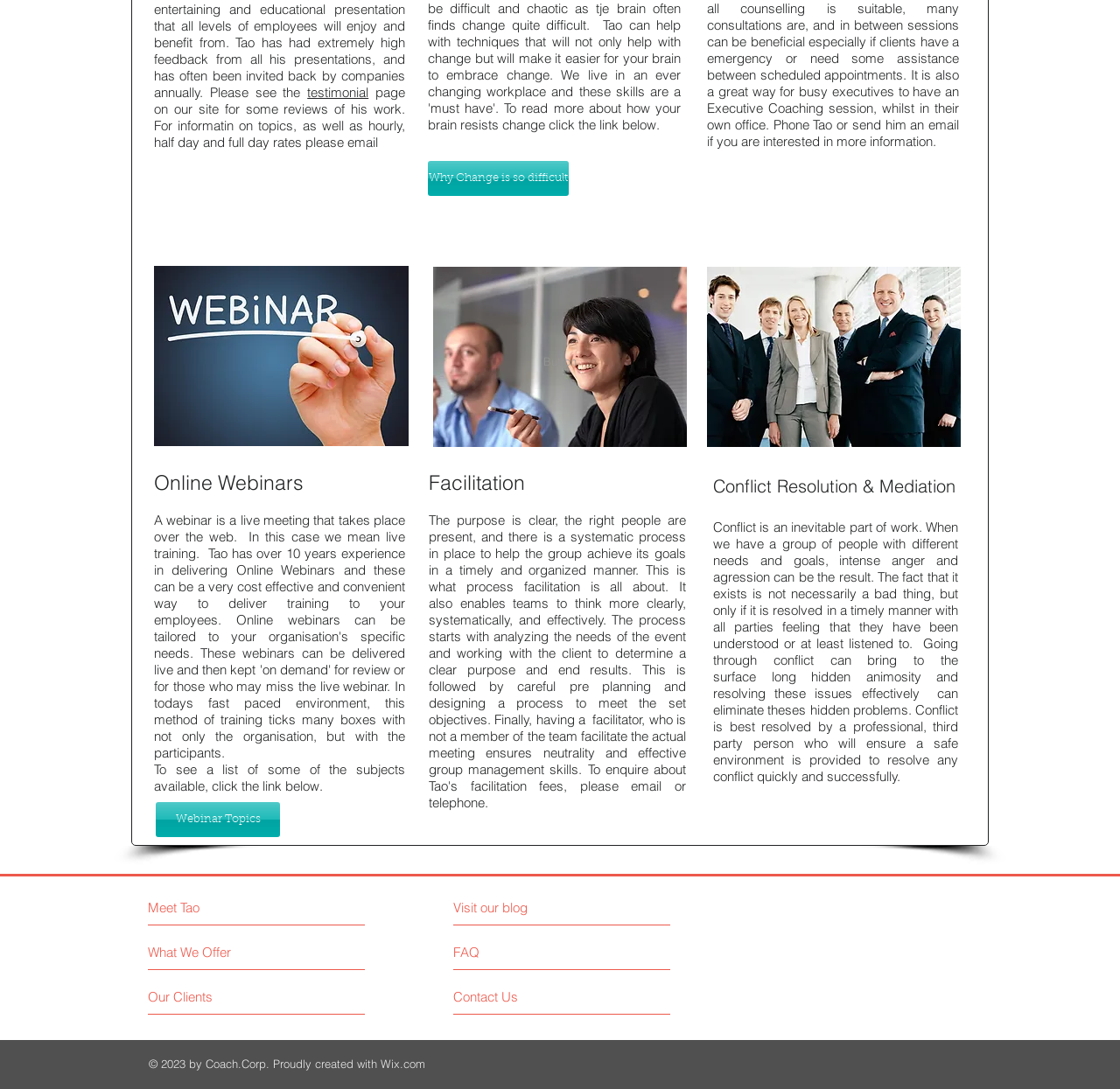Reply to the question with a brief word or phrase: What is the image description of the element at [0.387, 0.245, 0.613, 0.41]?

Smiling business women